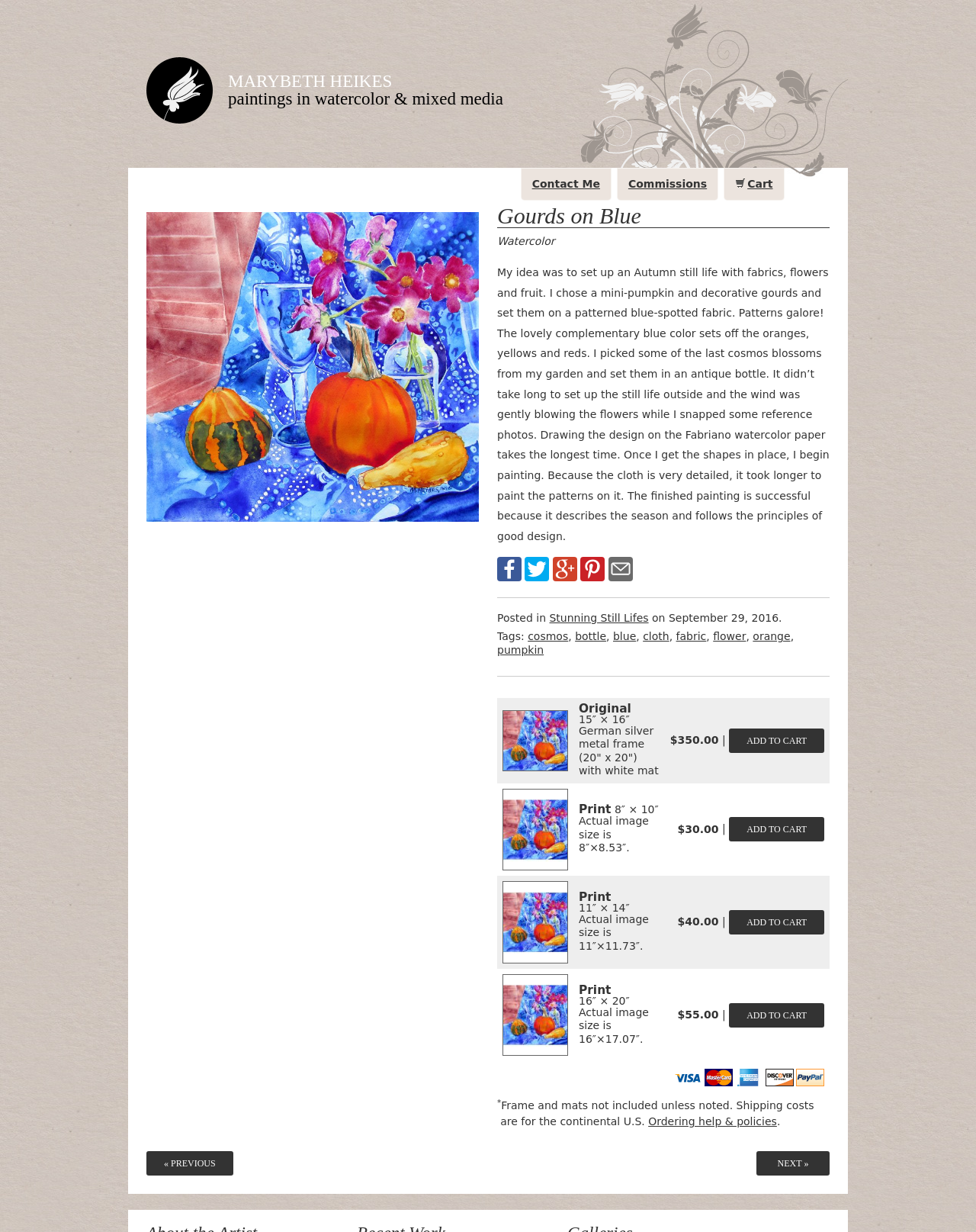Predict the bounding box coordinates of the UI element that matches this description: "parent_node: Web name="url" placeholder="Web"". The coordinates should be in the format [left, top, right, bottom] with each value between 0 and 1.

None